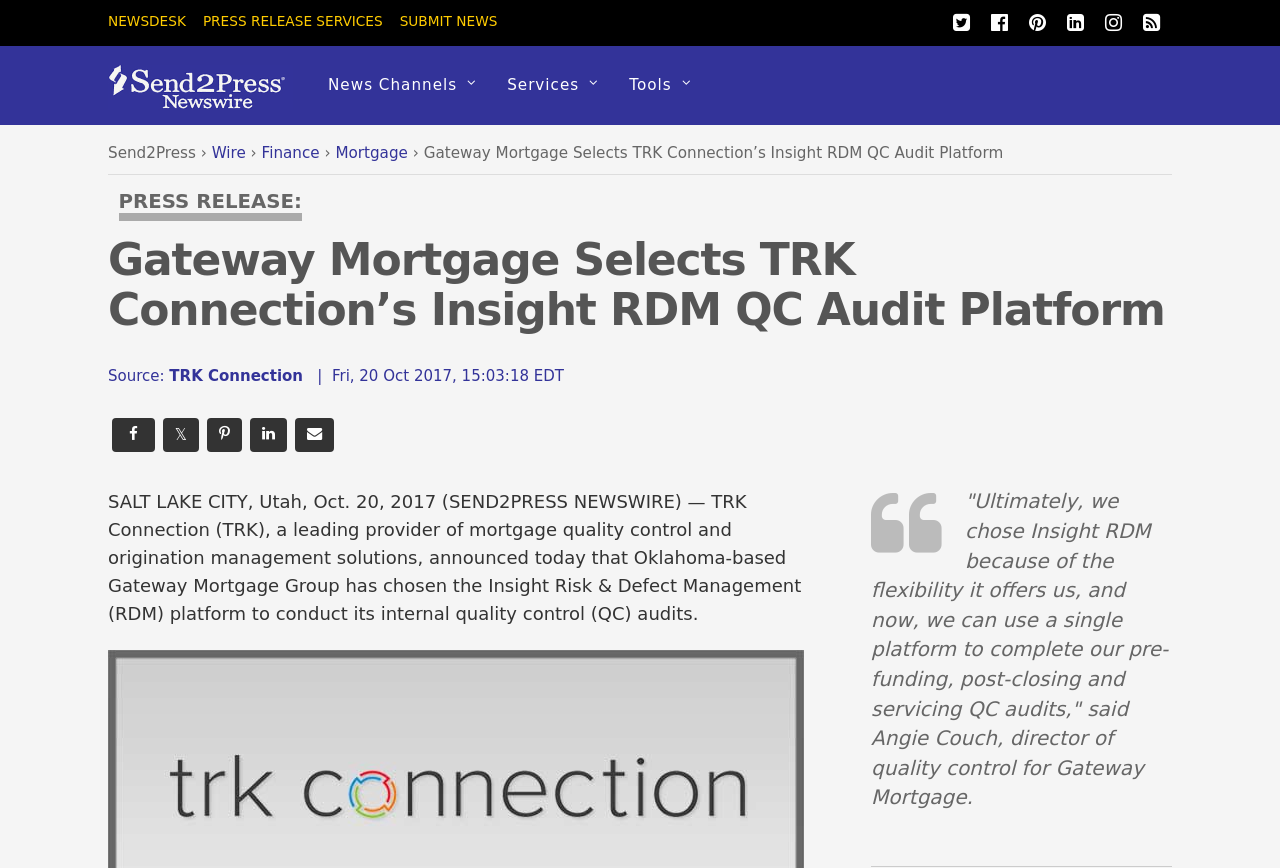Provide a brief response to the question below using a single word or phrase: 
What is the name of the company that provides mortgage quality control and origination management solutions?

TRK Connection